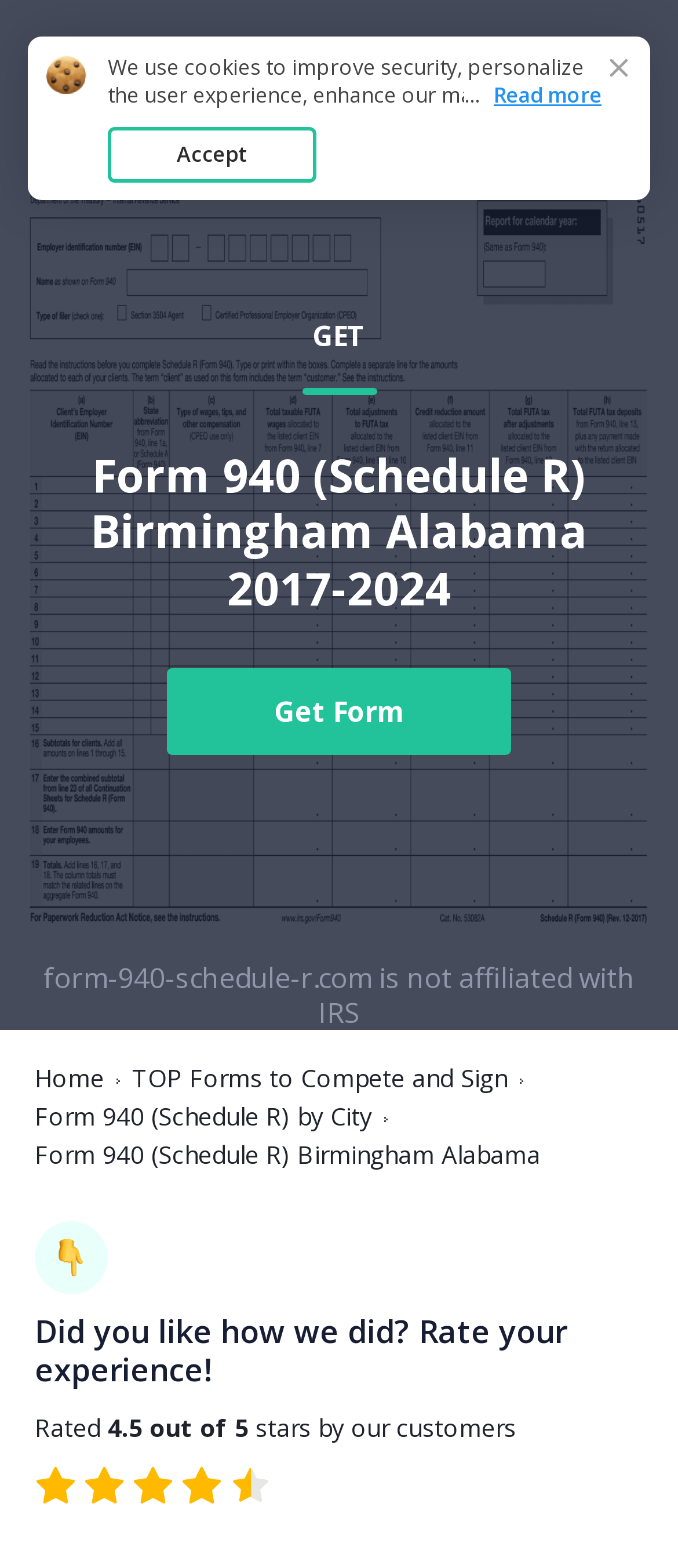Determine the bounding box coordinates for the HTML element mentioned in the following description: "Get Form". The coordinates should be a list of four floats ranging from 0 to 1, represented as [left, top, right, bottom].

[0.246, 0.426, 0.754, 0.482]